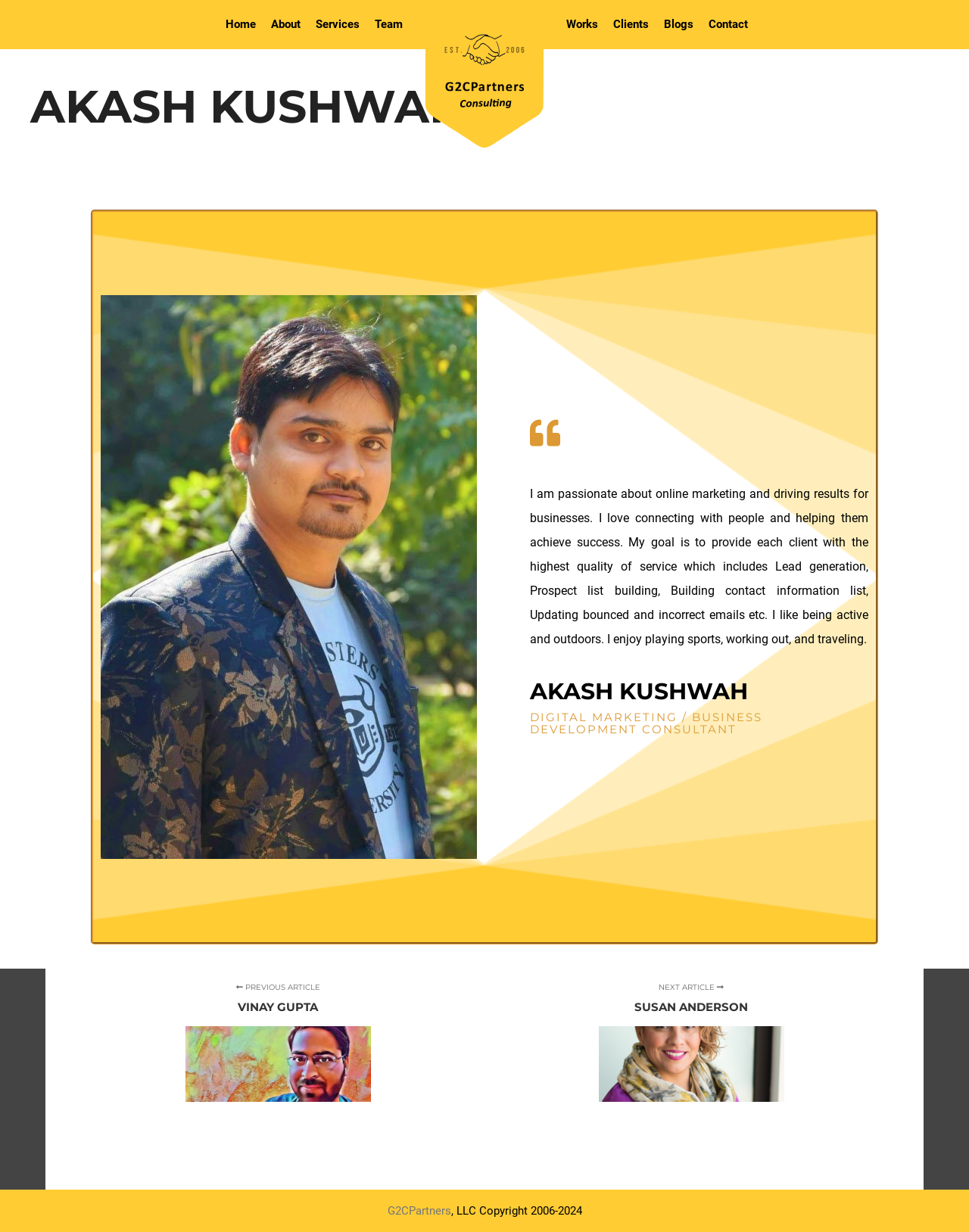Can you determine the bounding box coordinates of the area that needs to be clicked to fulfill the following instruction: "Go to the previous article"?

[0.094, 0.797, 0.5, 0.898]